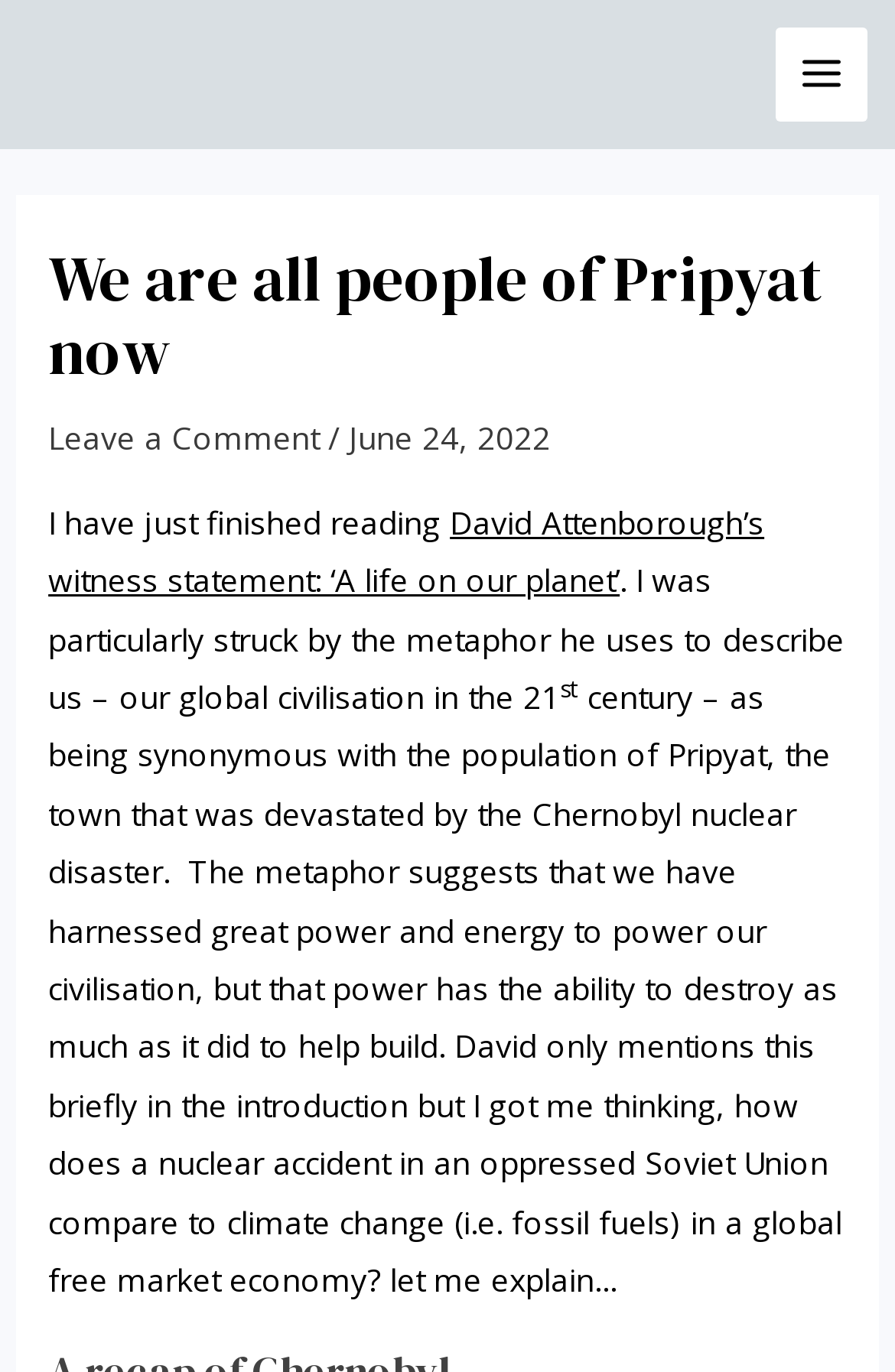Please respond in a single word or phrase: 
What is the author comparing?

Nuclear accident and climate change